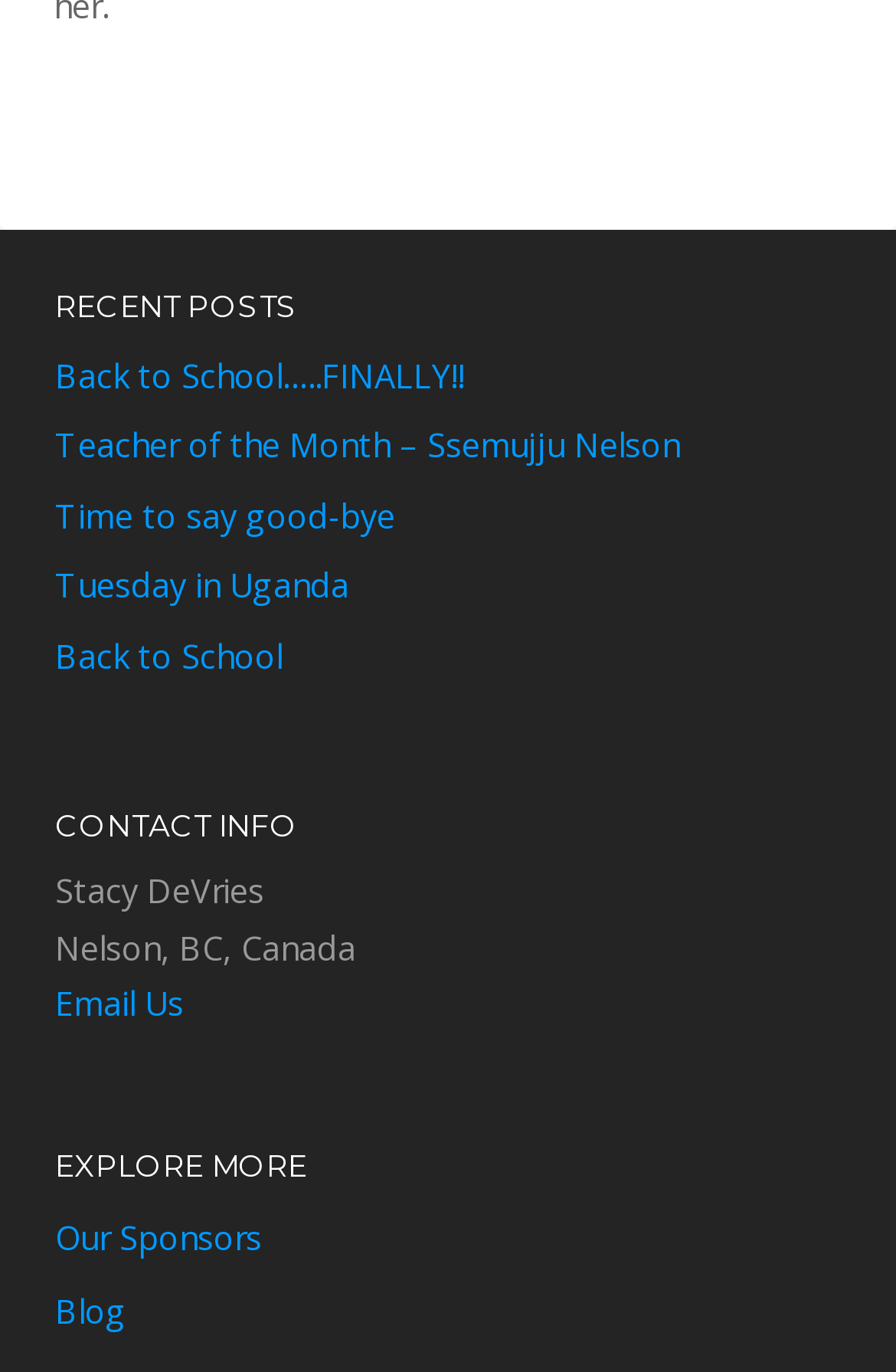Locate and provide the bounding box coordinates for the HTML element that matches this description: "Time to say good-bye".

[0.062, 0.36, 0.441, 0.391]